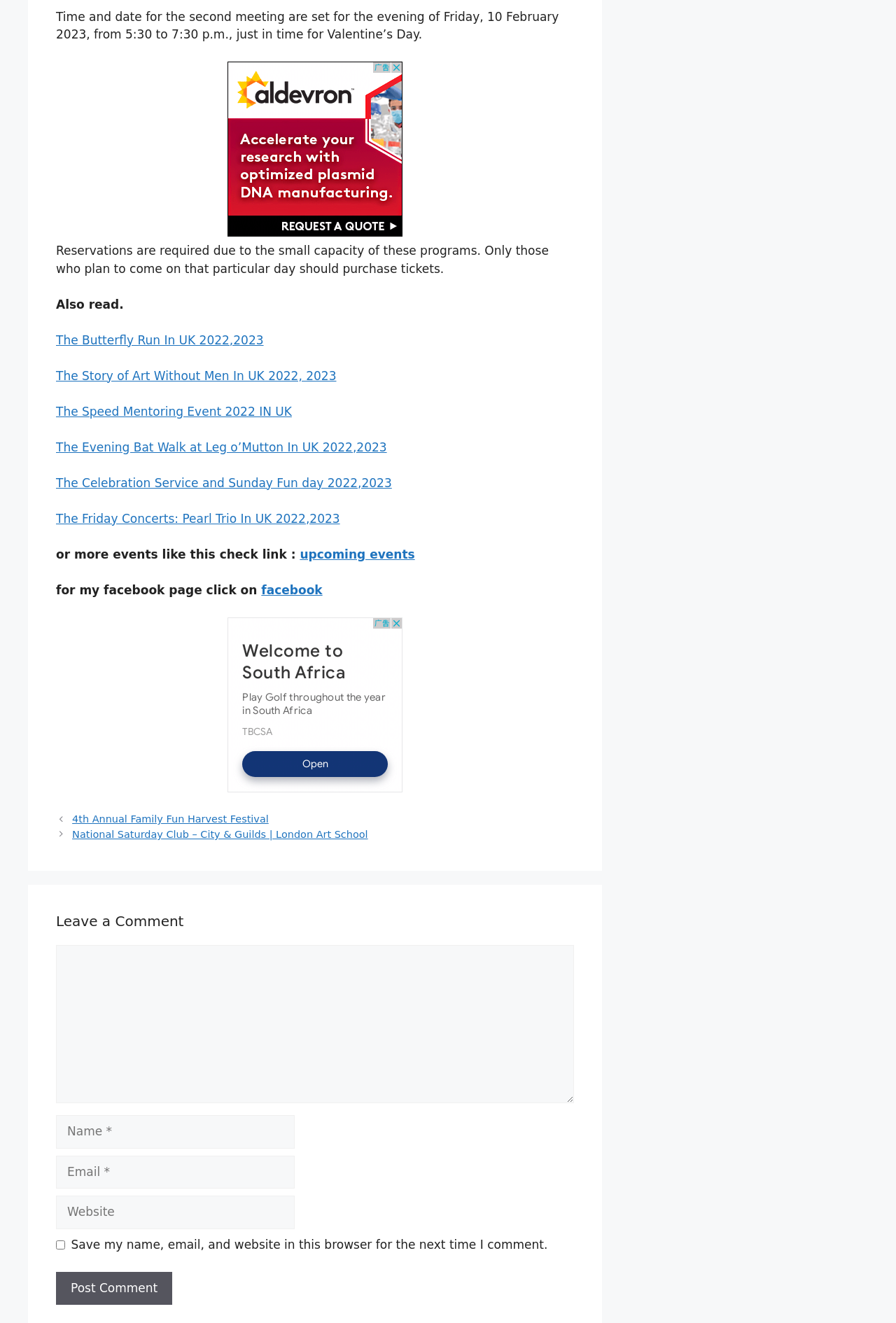Could you highlight the region that needs to be clicked to execute the instruction: "Click the 'The Butterfly Run In UK 2022,2023' link"?

[0.062, 0.252, 0.294, 0.262]